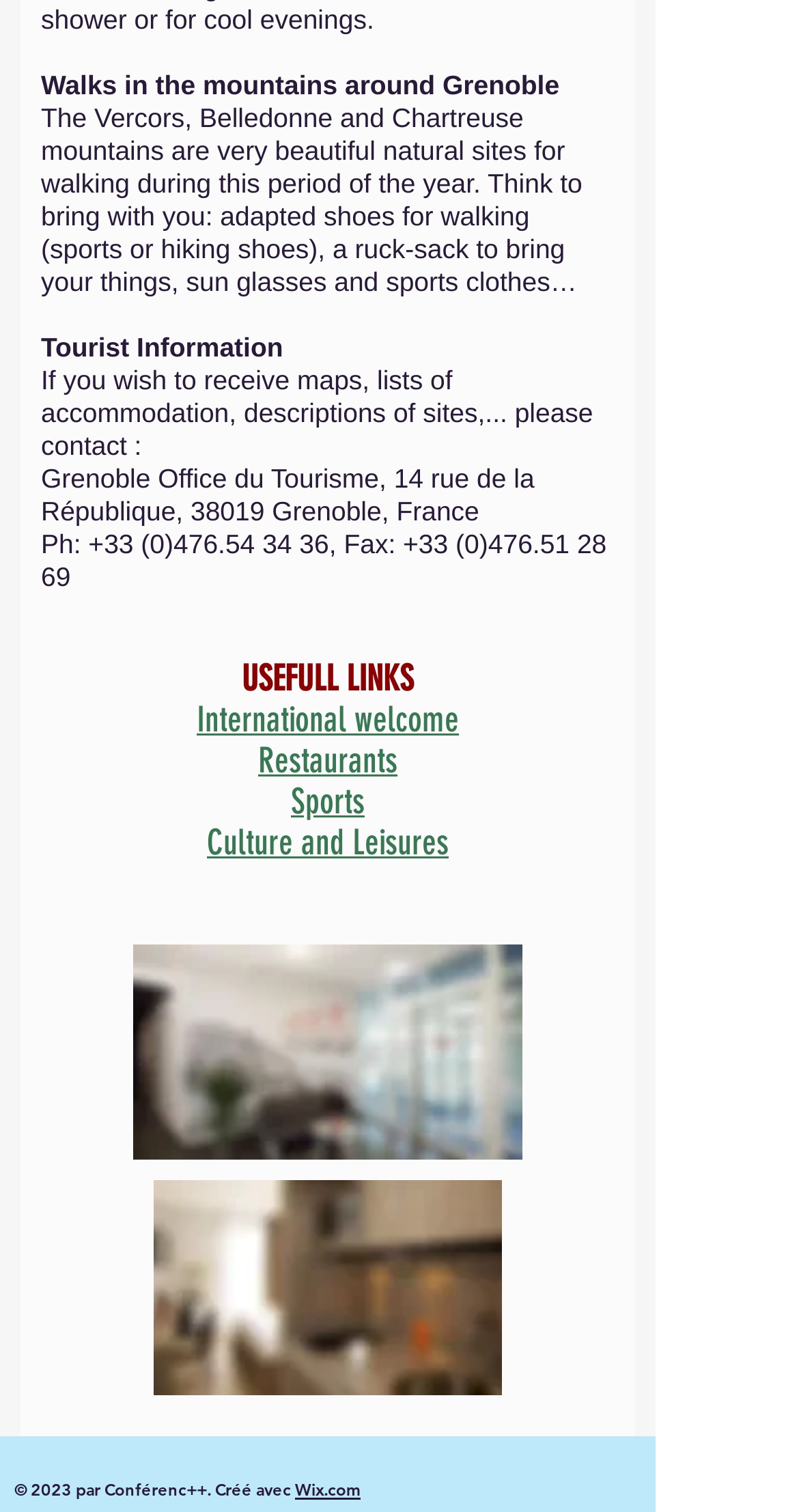Determine the bounding box for the UI element as described: "Sports". The coordinates should be represented as four float numbers between 0 and 1, formatted as [left, top, right, bottom].

[0.364, 0.516, 0.456, 0.543]